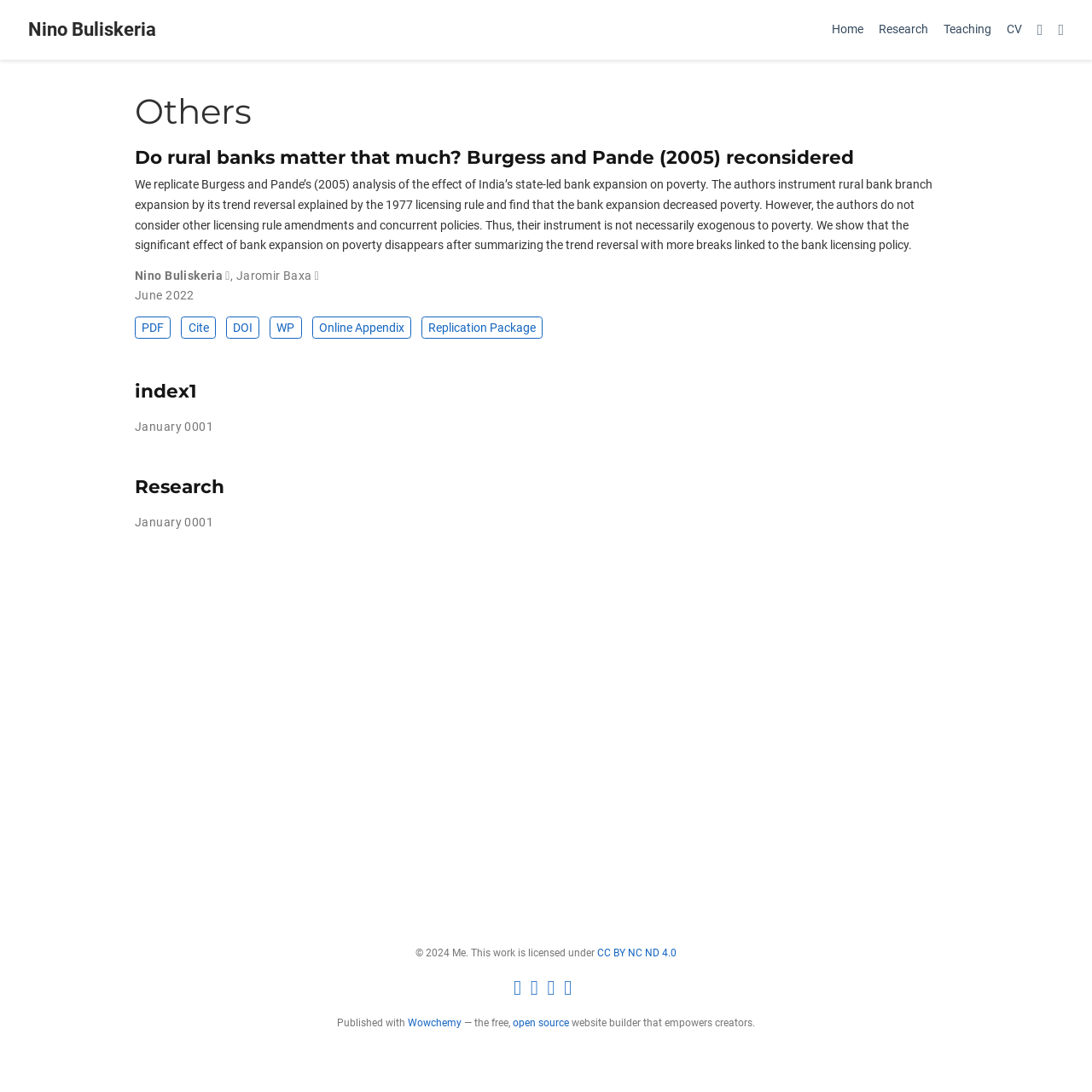What is the date of the research paper?
Please respond to the question with as much detail as possible.

The date of the research paper is mentioned as June 2022, which is likely the publication or update date of the paper.